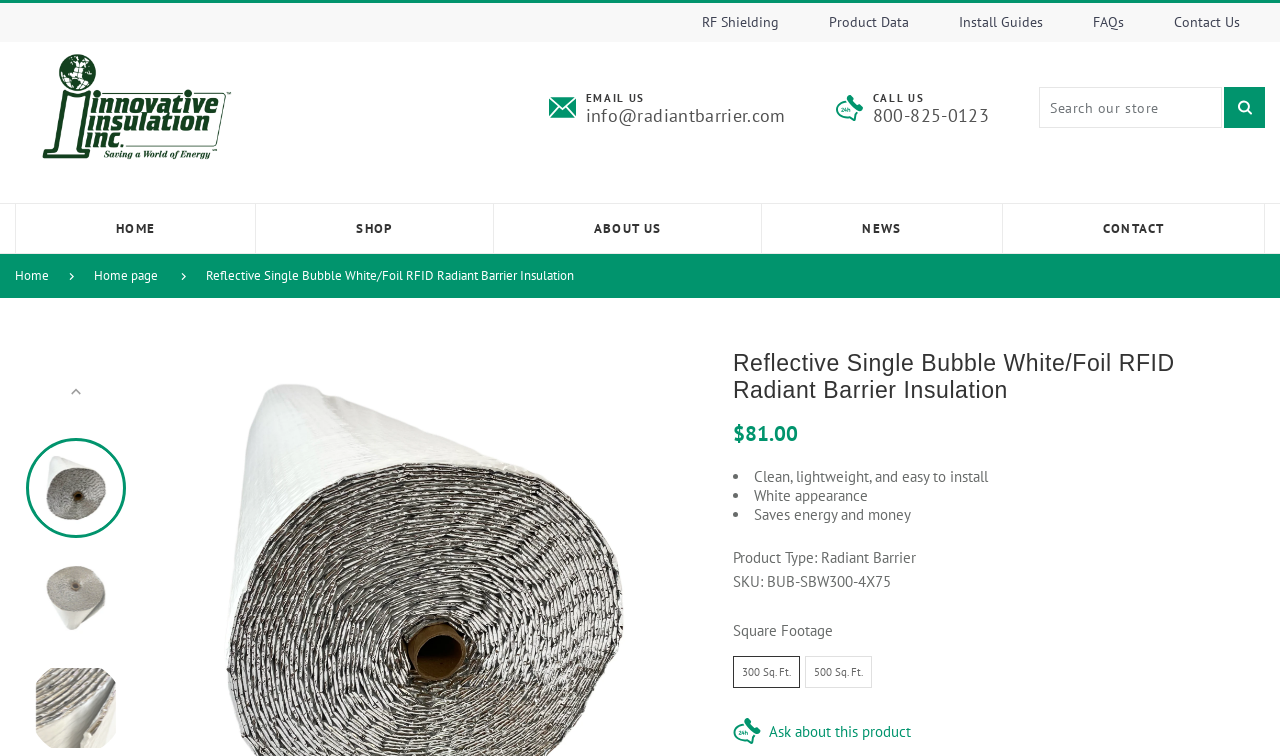What is the square footage of the 300 Sq. Ft. option?
Provide a one-word or short-phrase answer based on the image.

300 Sq. Ft.